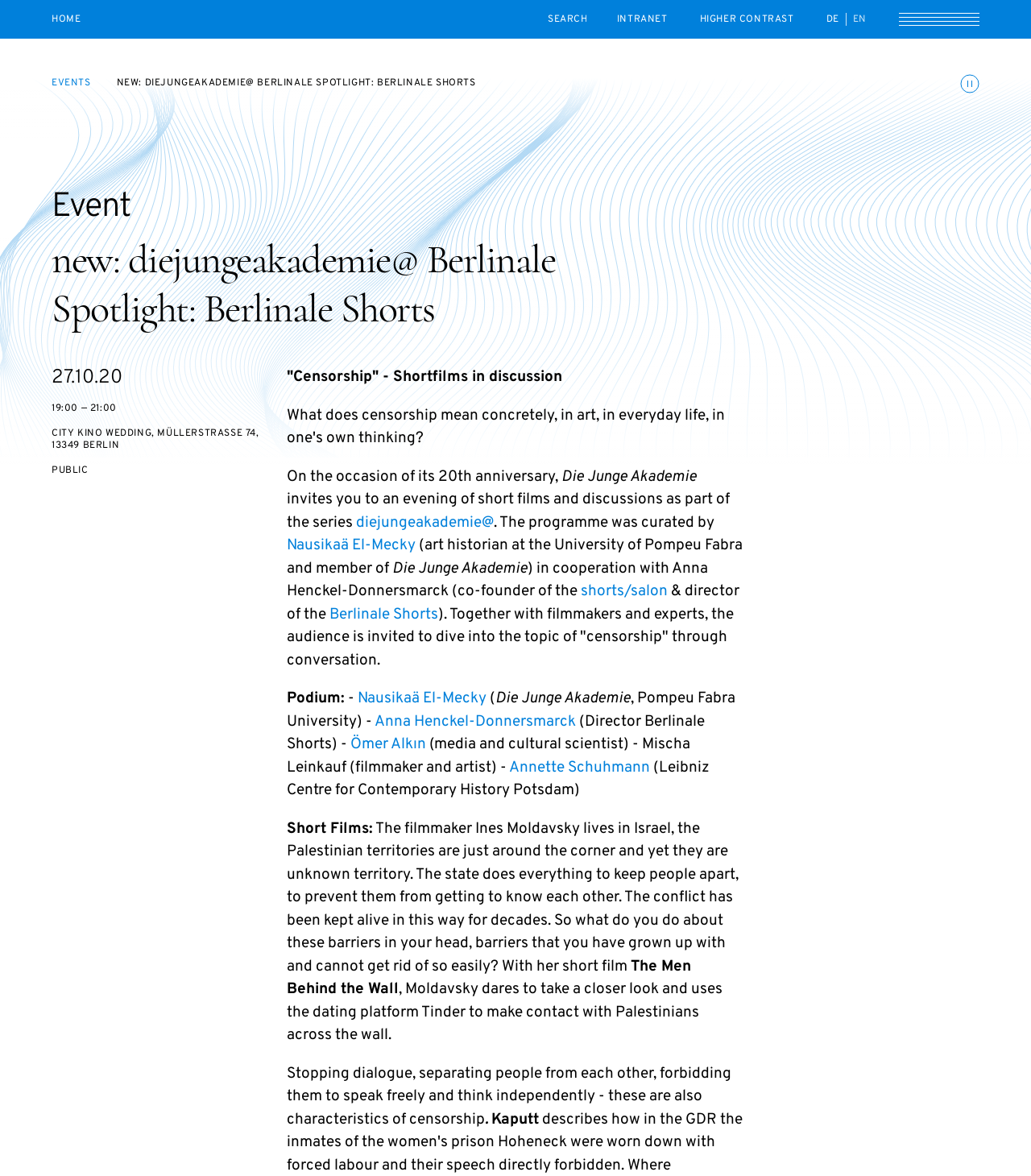Determine the bounding box coordinates of the section I need to click to execute the following instruction: "View the 'EVENTS' page". Provide the coordinates as four float numbers between 0 and 1, i.e., [left, top, right, bottom].

[0.05, 0.065, 0.088, 0.076]